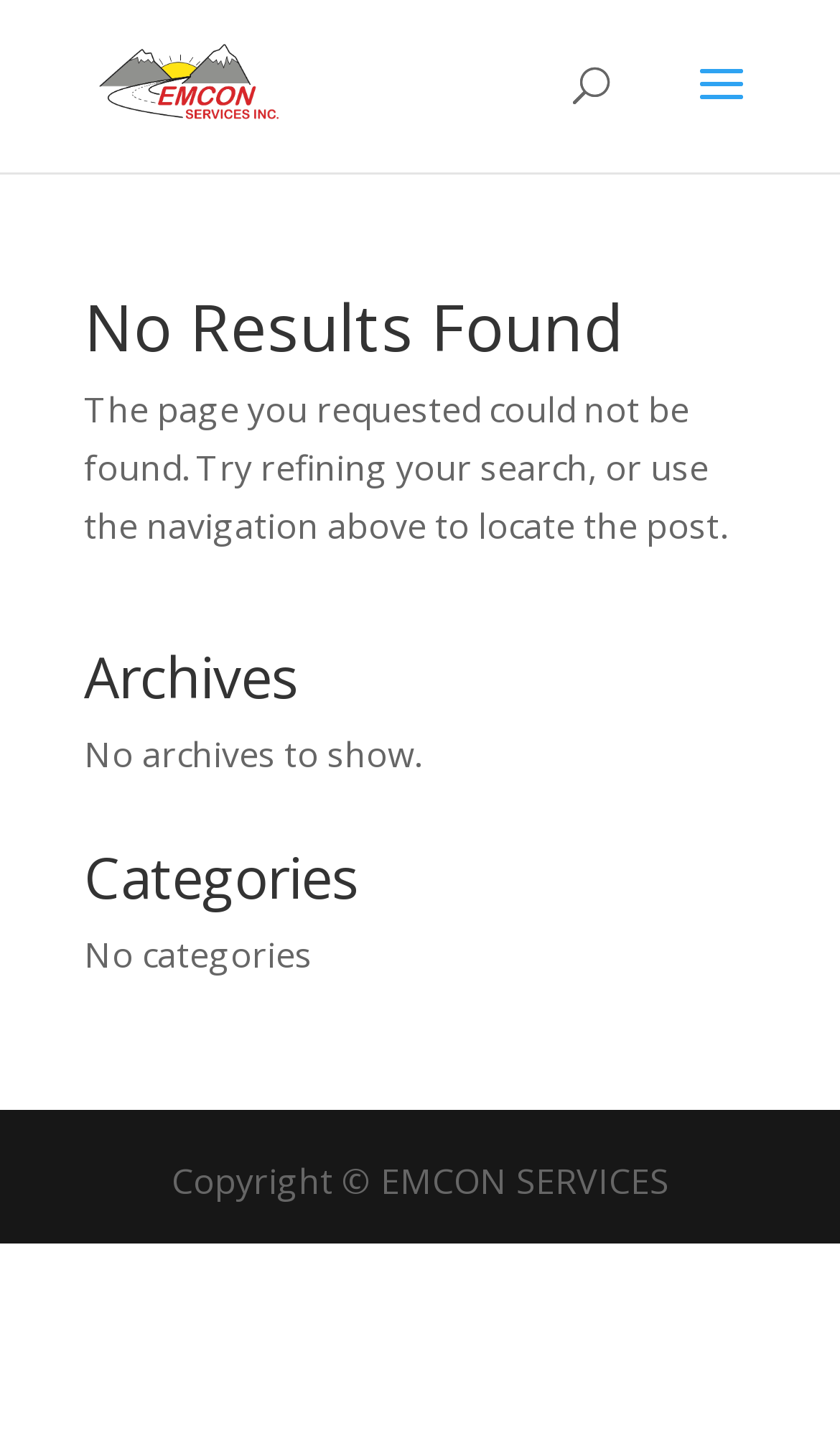What is the name of the website?
Based on the image, please offer an in-depth response to the question.

The name of the website can be found in the top-left corner of the webpage, where the logo 'Emcon Services' is displayed, and also in the link 'Emcon Services' which is likely the website's homepage.